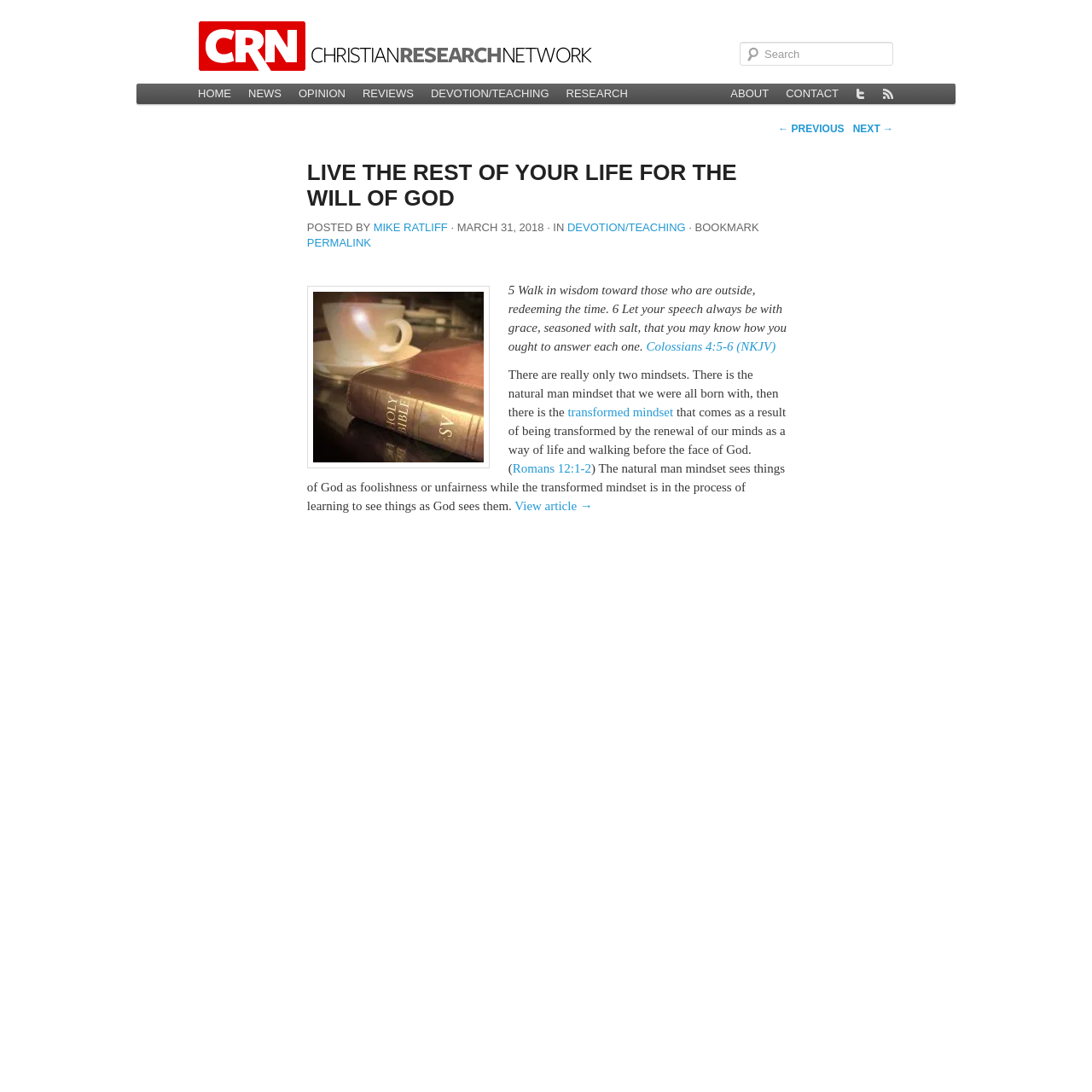Answer succinctly with a single word or phrase:
How many main menu items are there?

7